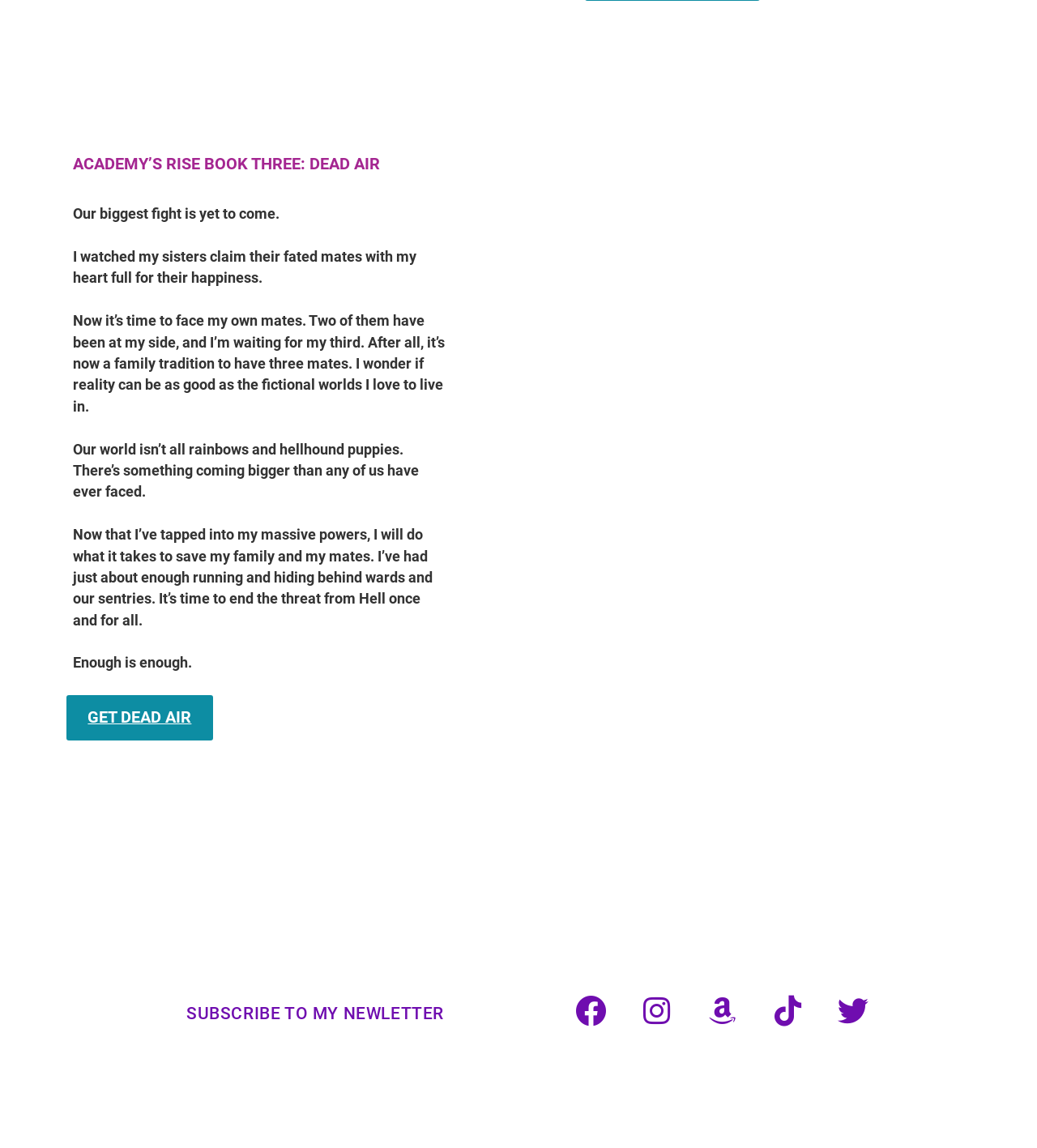Identify the coordinates of the bounding box for the element that must be clicked to accomplish the instruction: "Get the book 'Dead Air'".

[0.062, 0.604, 0.207, 0.647]